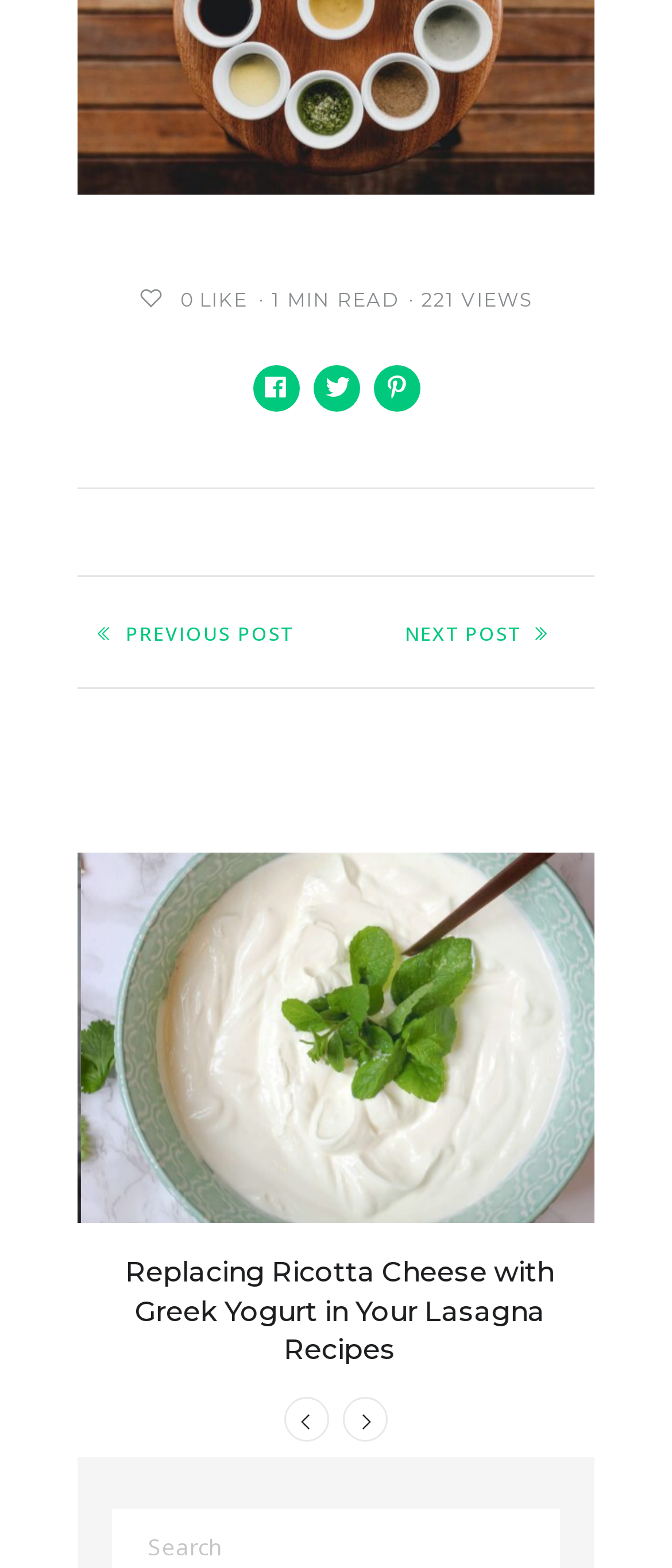Please use the details from the image to answer the following question comprehensively:
Is there a search function?

I found the answer by looking at the StaticText element with the text 'Search' which is located at the bottom of the page.